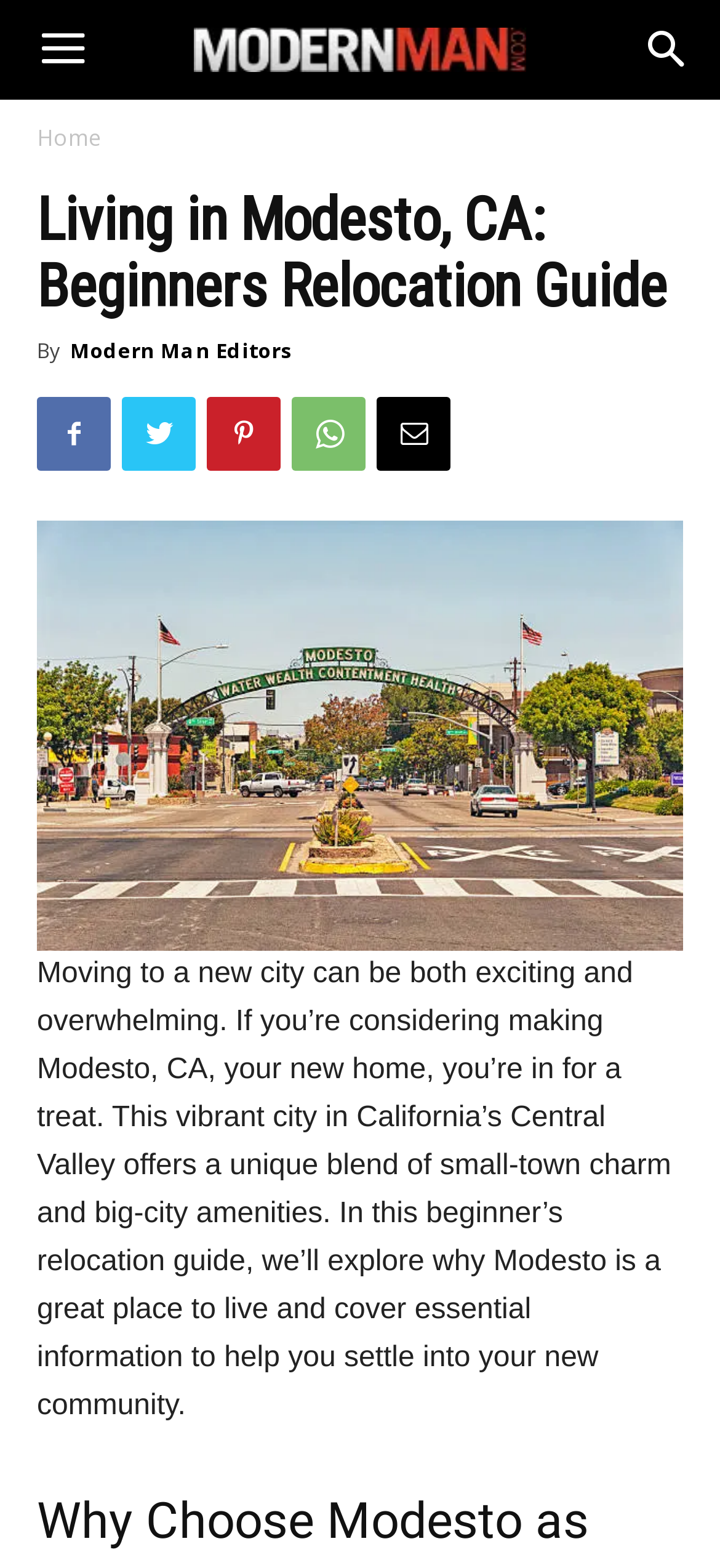What is the tone of the webpage's content?
Analyze the image and deliver a detailed answer to the question.

The webpage's text describes Modesto, CA, as a 'vibrant city' and a 'great place to live', indicating a positive tone.